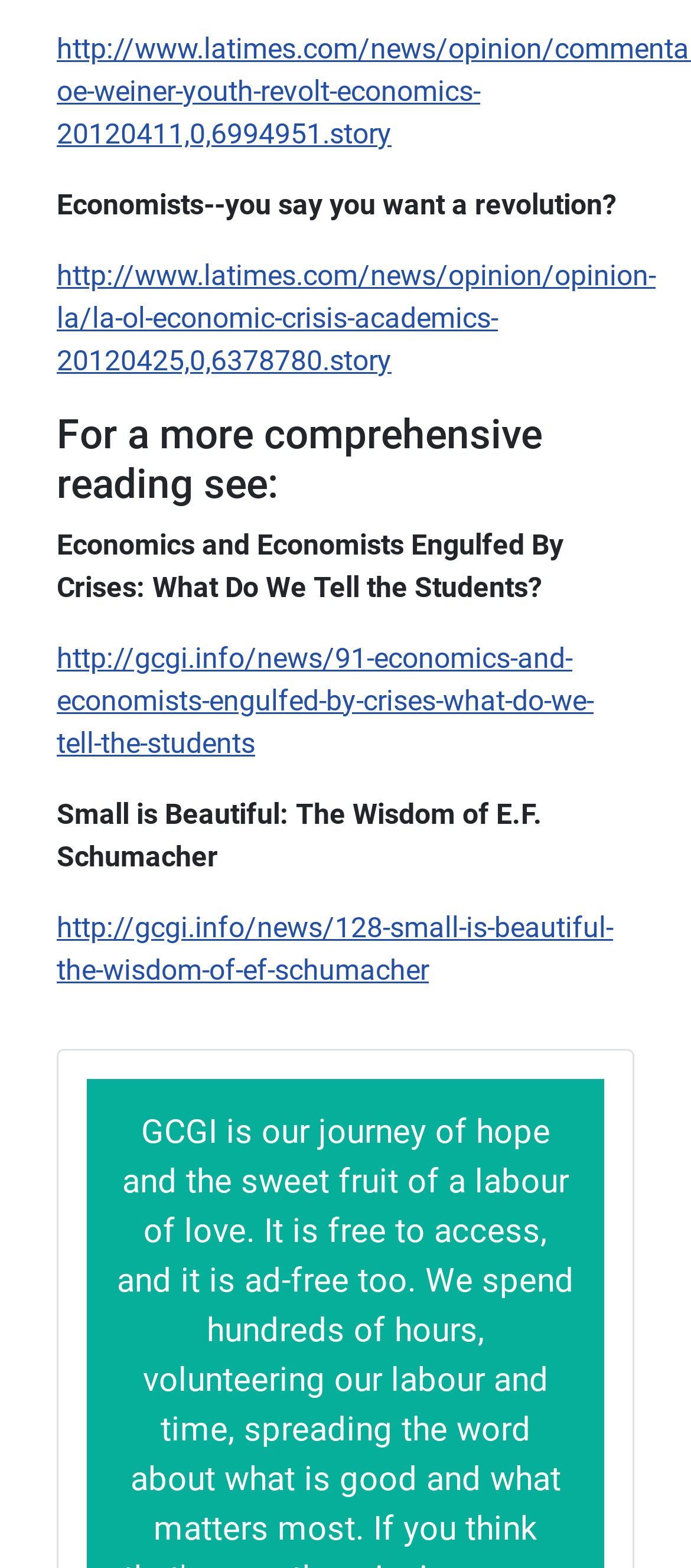What is the title of the first article?
Your answer should be a single word or phrase derived from the screenshot.

Economists--you say you want a revolution?